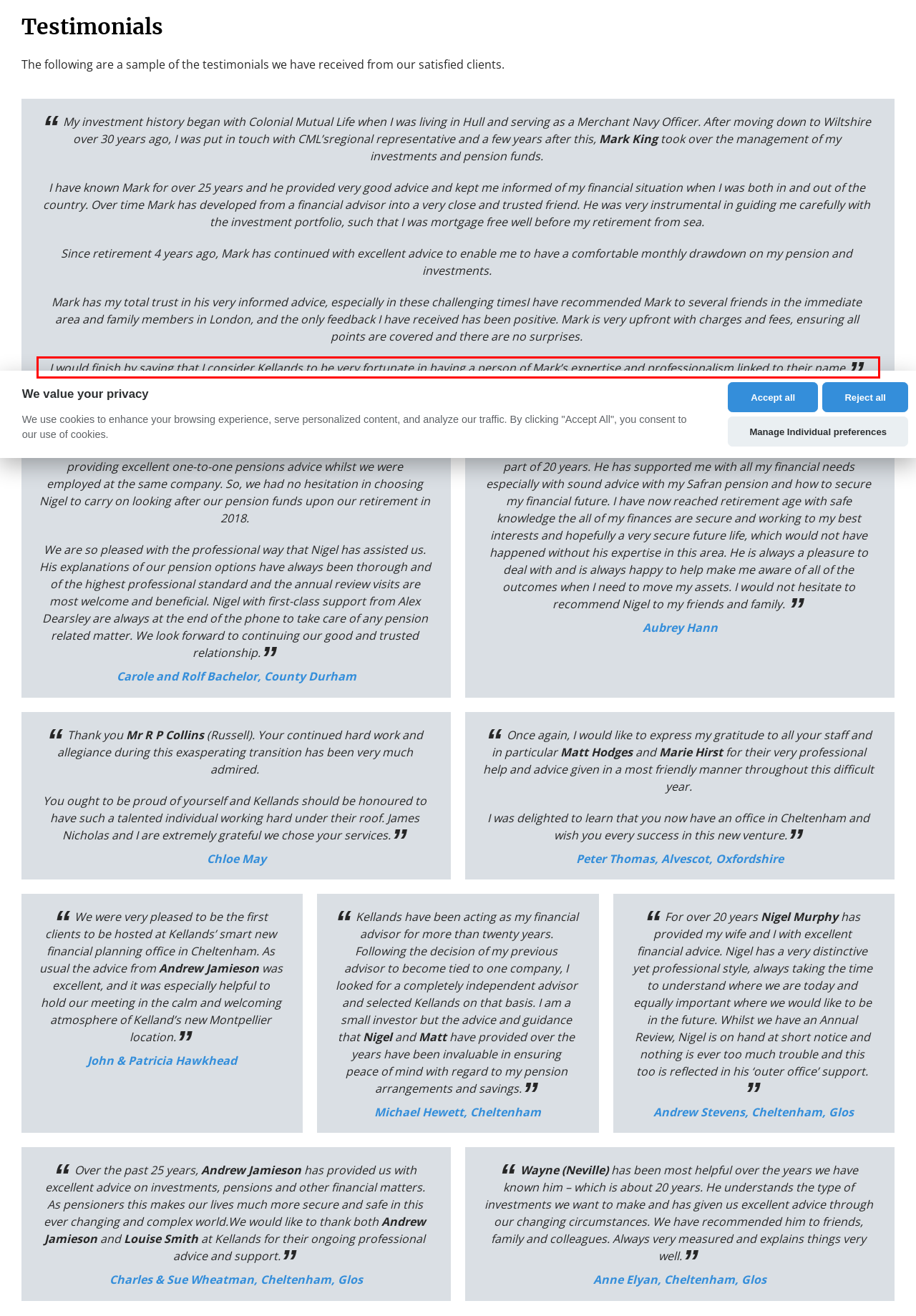From the screenshot of the webpage, locate the red bounding box and extract the text contained within that area.

I would finish by saying that I consider Kellands to be very fortunate in having a person of Mark’s expertise and professionalism linked to their name.